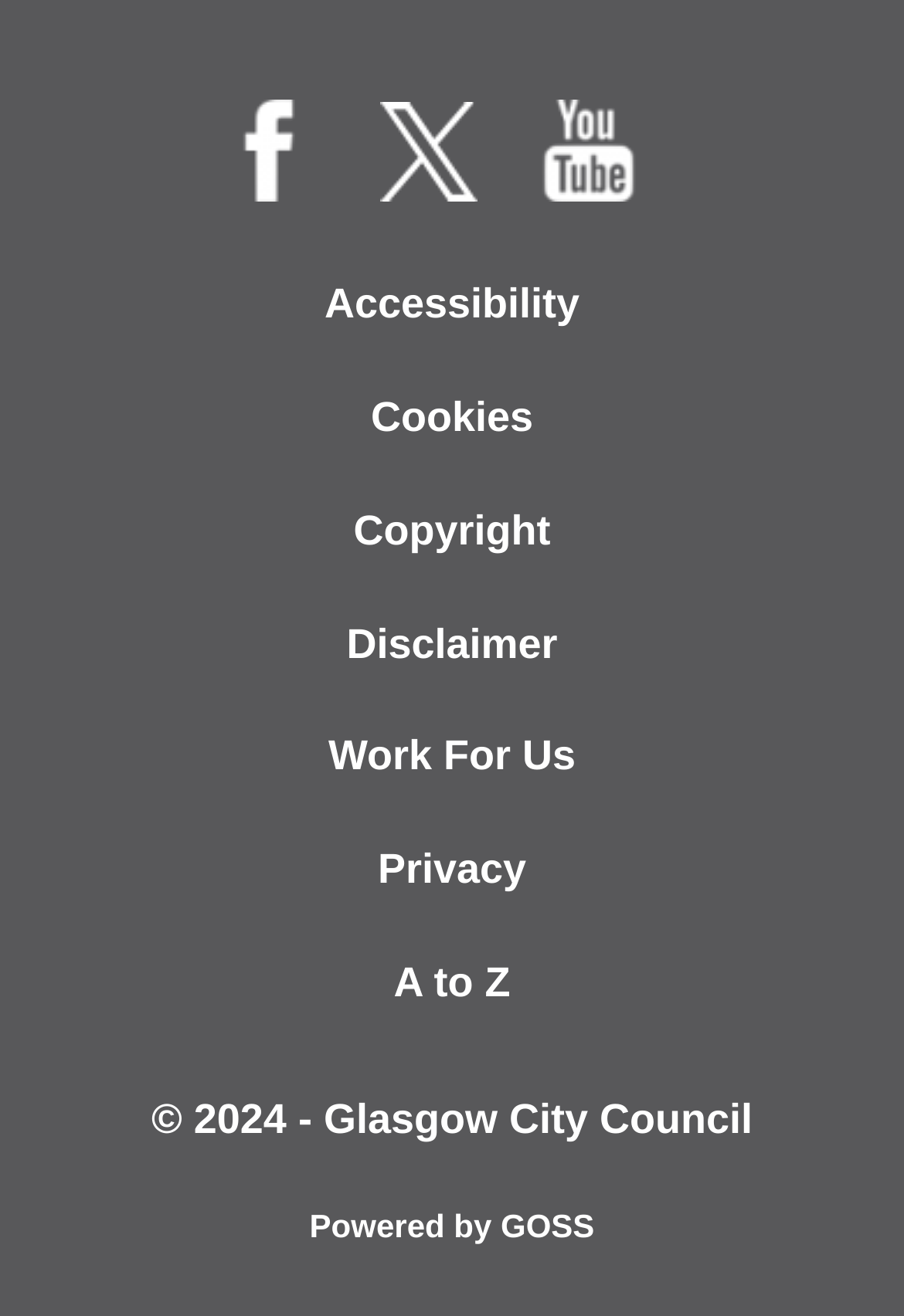Locate the bounding box coordinates of the area to click to fulfill this instruction: "go to YouTube". The bounding box should be presented as four float numbers between 0 and 1, in the order [left, top, right, bottom].

[0.595, 0.075, 0.708, 0.153]